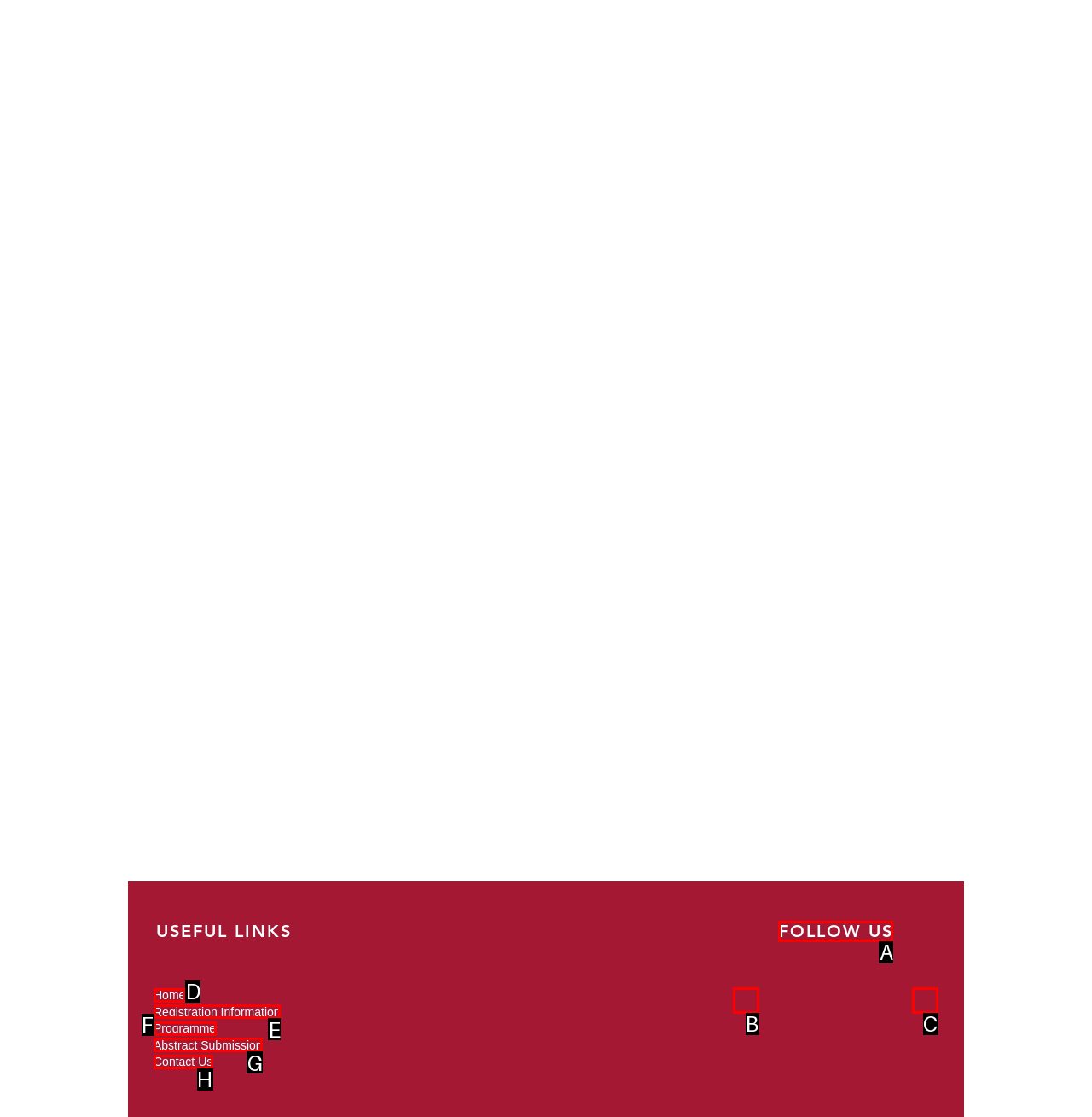Which HTML element should be clicked to fulfill the following task: go to home page?
Reply with the letter of the appropriate option from the choices given.

D